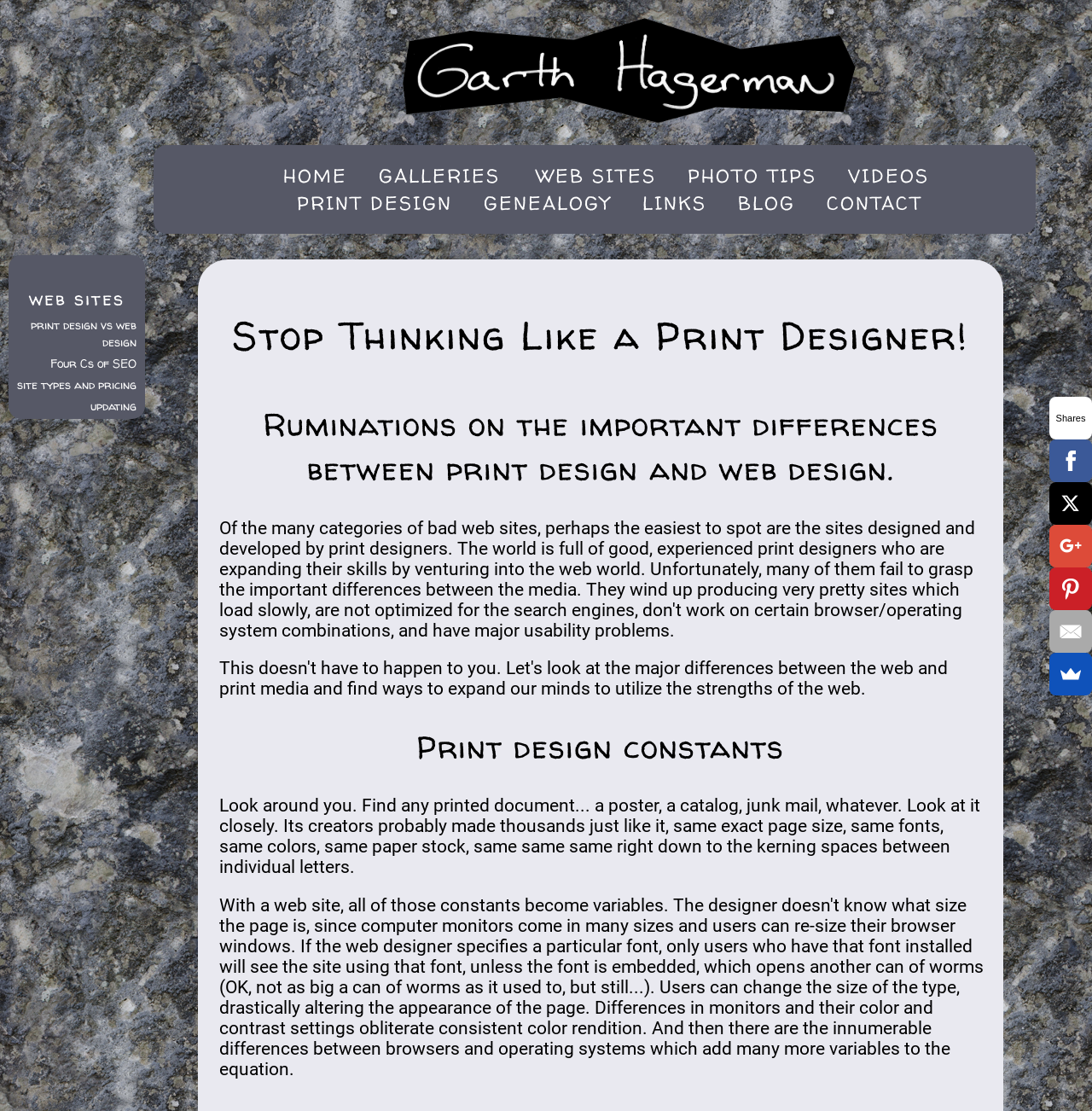Locate the bounding box coordinates of the element to click to perform the following action: 'View the 'print design vs web design' article'. The coordinates should be given as four float values between 0 and 1, in the form of [left, top, right, bottom].

[0.028, 0.285, 0.125, 0.316]